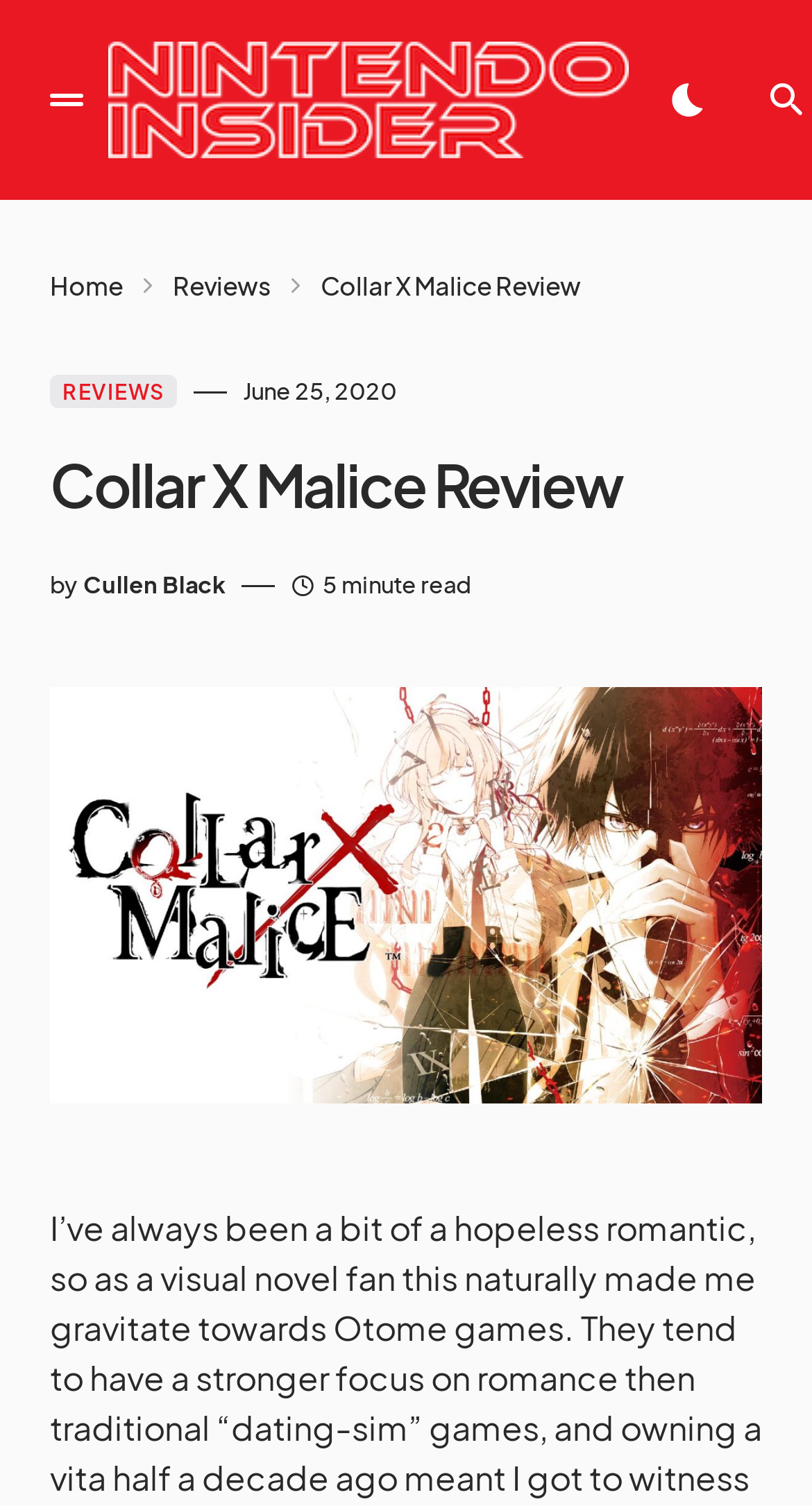Provide a single word or phrase answer to the question: 
What is the name of the website?

Nintendo Insider